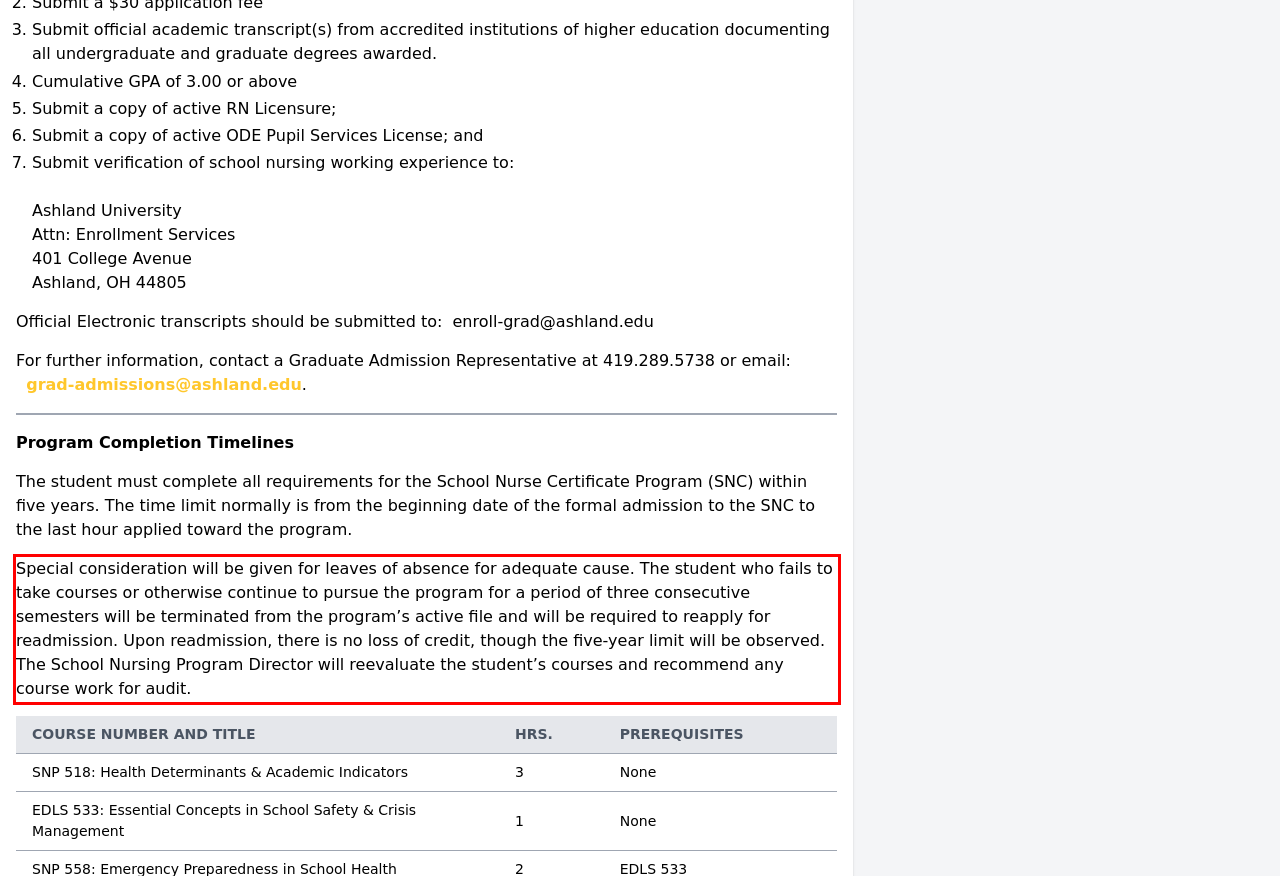There is a UI element on the webpage screenshot marked by a red bounding box. Extract and generate the text content from within this red box.

Special consideration will be given for leaves of absence for adequate cause. The student who fails to take courses or otherwise continue to pursue the program for a period of three consecutive semesters will be terminated from the program’s active file and will be required to reapply for readmission. Upon readmission, there is no loss of credit, though the five-year limit will be observed. The School Nursing Program Director will reevaluate the student’s courses and recommend any course work for audit.